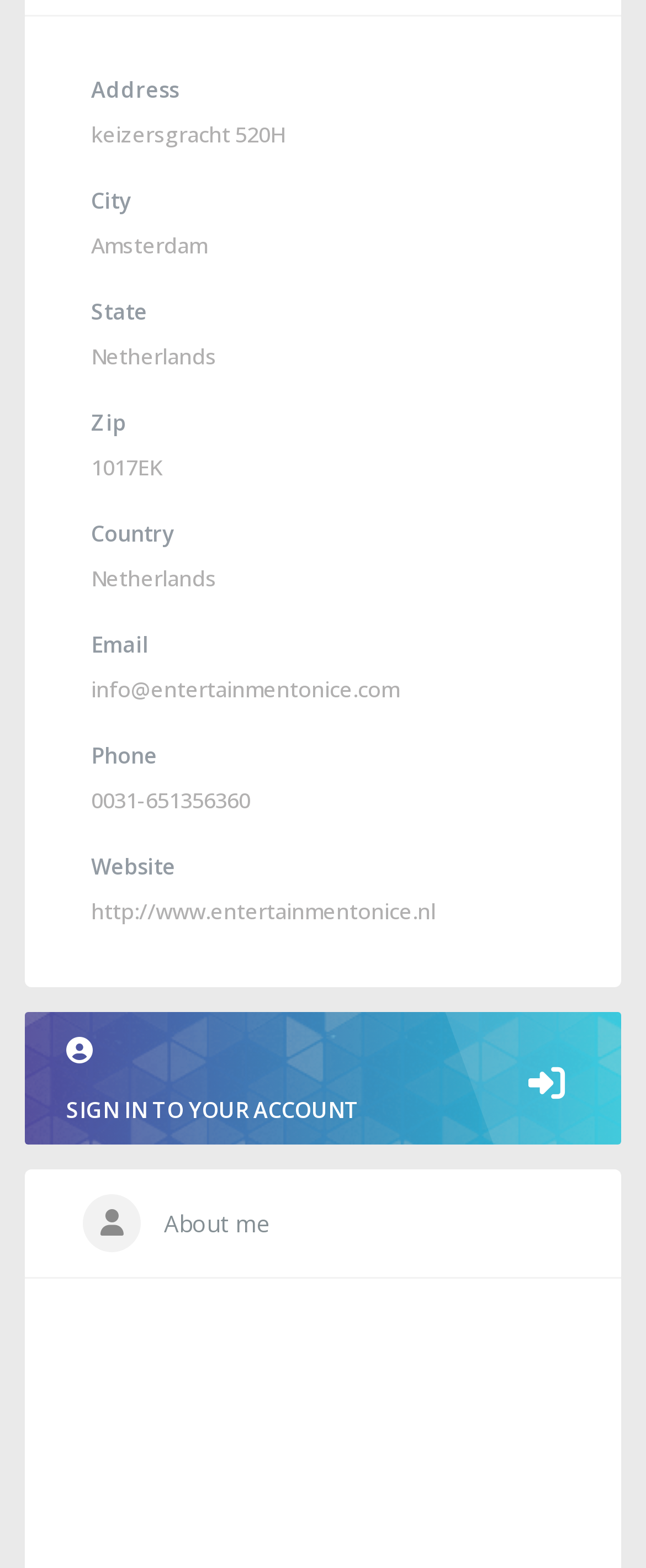Return the bounding box coordinates of the UI element that corresponds to this description: "Sign in to your account". The coordinates must be given as four float numbers in the range of 0 and 1, [left, top, right, bottom].

[0.038, 0.645, 0.962, 0.73]